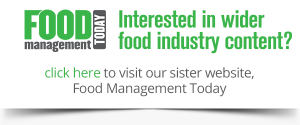What is the name of the sister website?
Relying on the image, give a concise answer in one word or a brief phrase.

Food Management Today